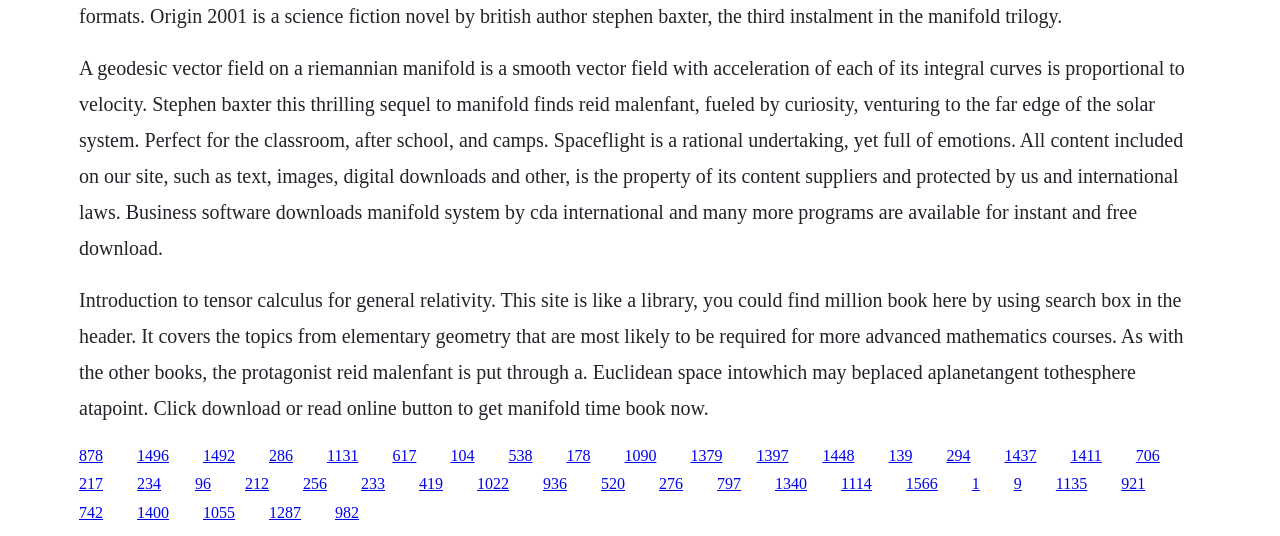Use the details in the image to answer the question thoroughly: 
Is the website related to education?

The webpage mentions 'Perfect for the classroom, after school, and camps.' which implies that the website is related to education.